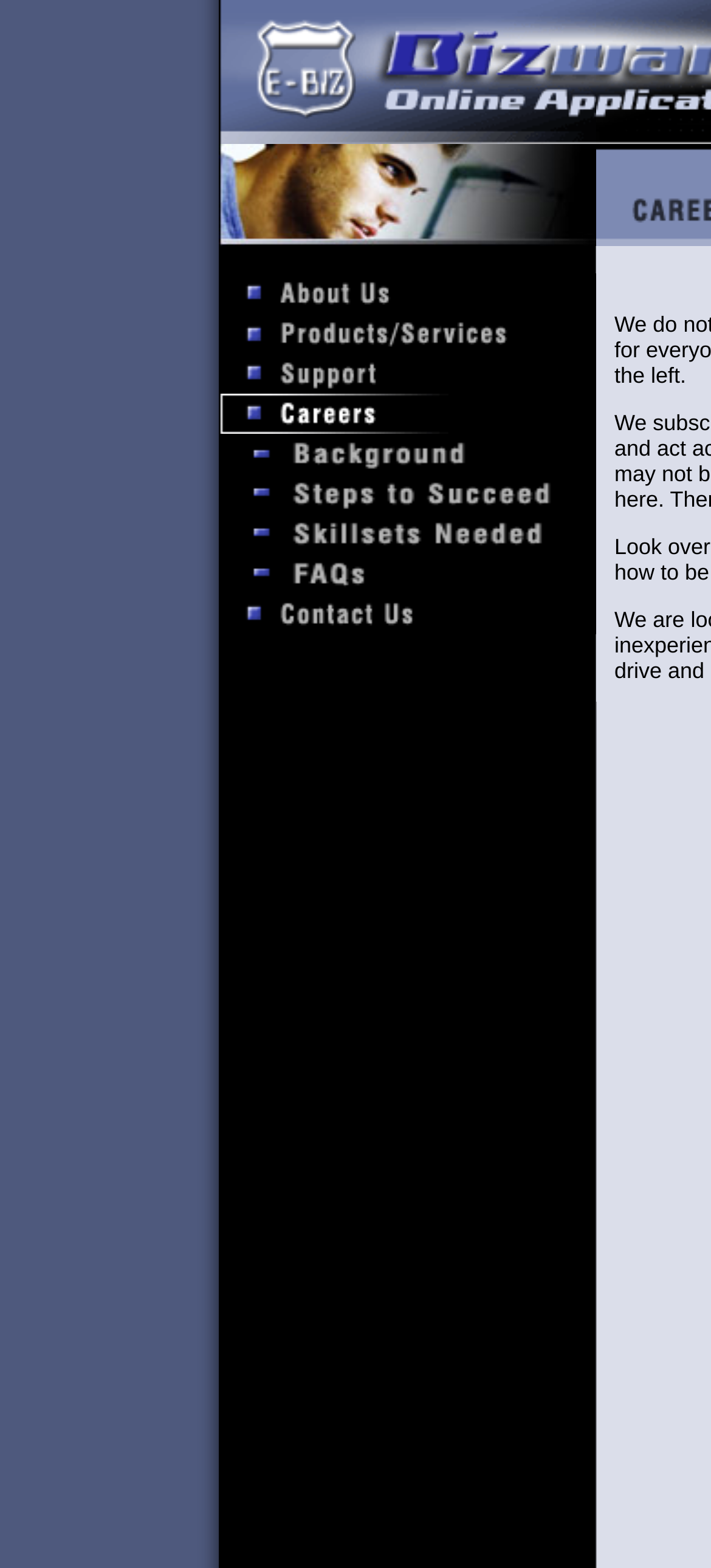Kindly determine the bounding box coordinates of the area that needs to be clicked to fulfill this instruction: "View Products/Services".

[0.308, 0.213, 0.838, 0.229]